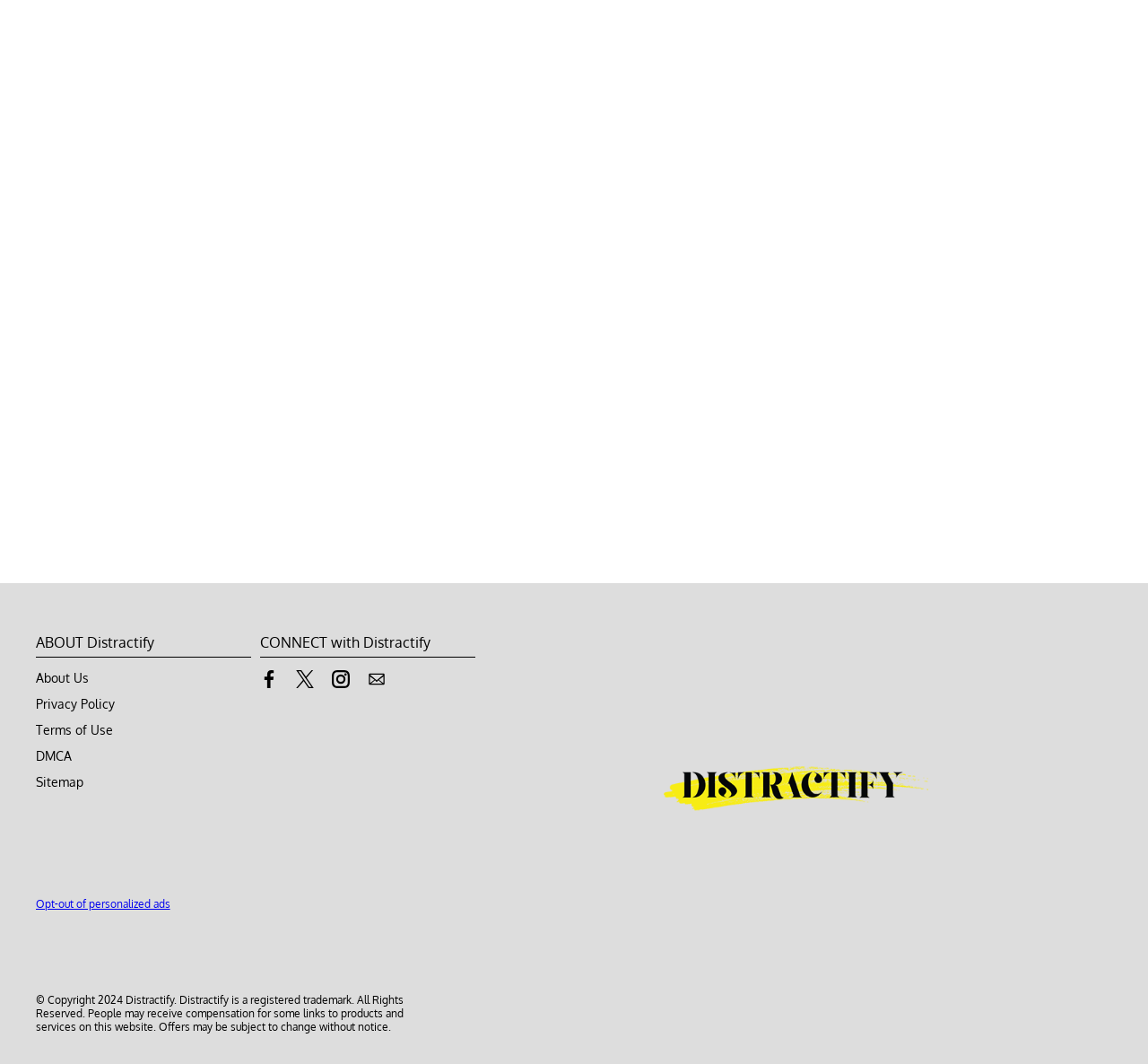Pinpoint the bounding box coordinates of the clickable area needed to execute the instruction: "Visit Facebook page". The coordinates should be specified as four float numbers between 0 and 1, i.e., [left, top, right, bottom].

[0.227, 0.635, 0.242, 0.649]